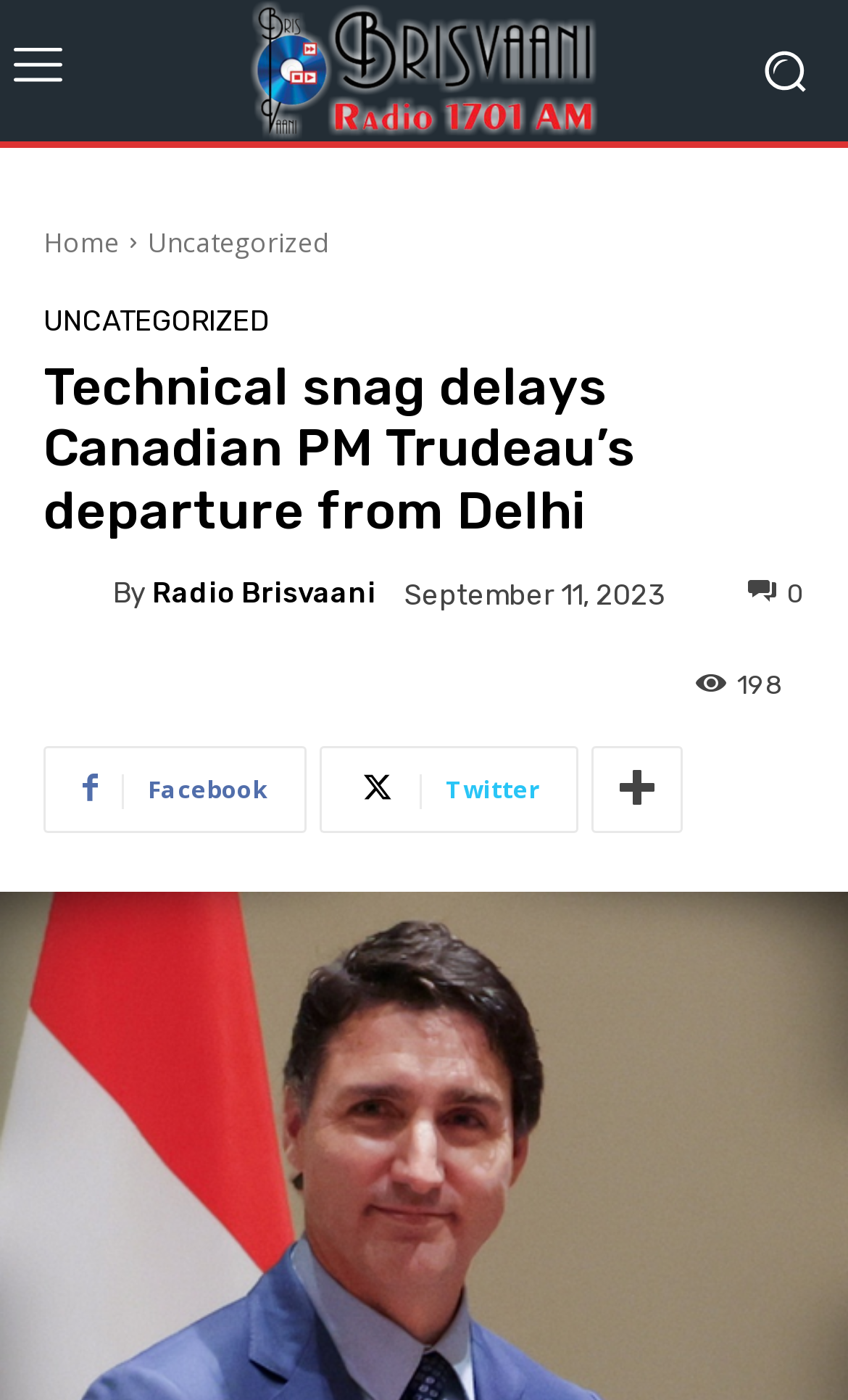Identify the bounding box coordinates of the element to click to follow this instruction: 'Go to home page'. Ensure the coordinates are four float values between 0 and 1, provided as [left, top, right, bottom].

[0.051, 0.159, 0.141, 0.186]